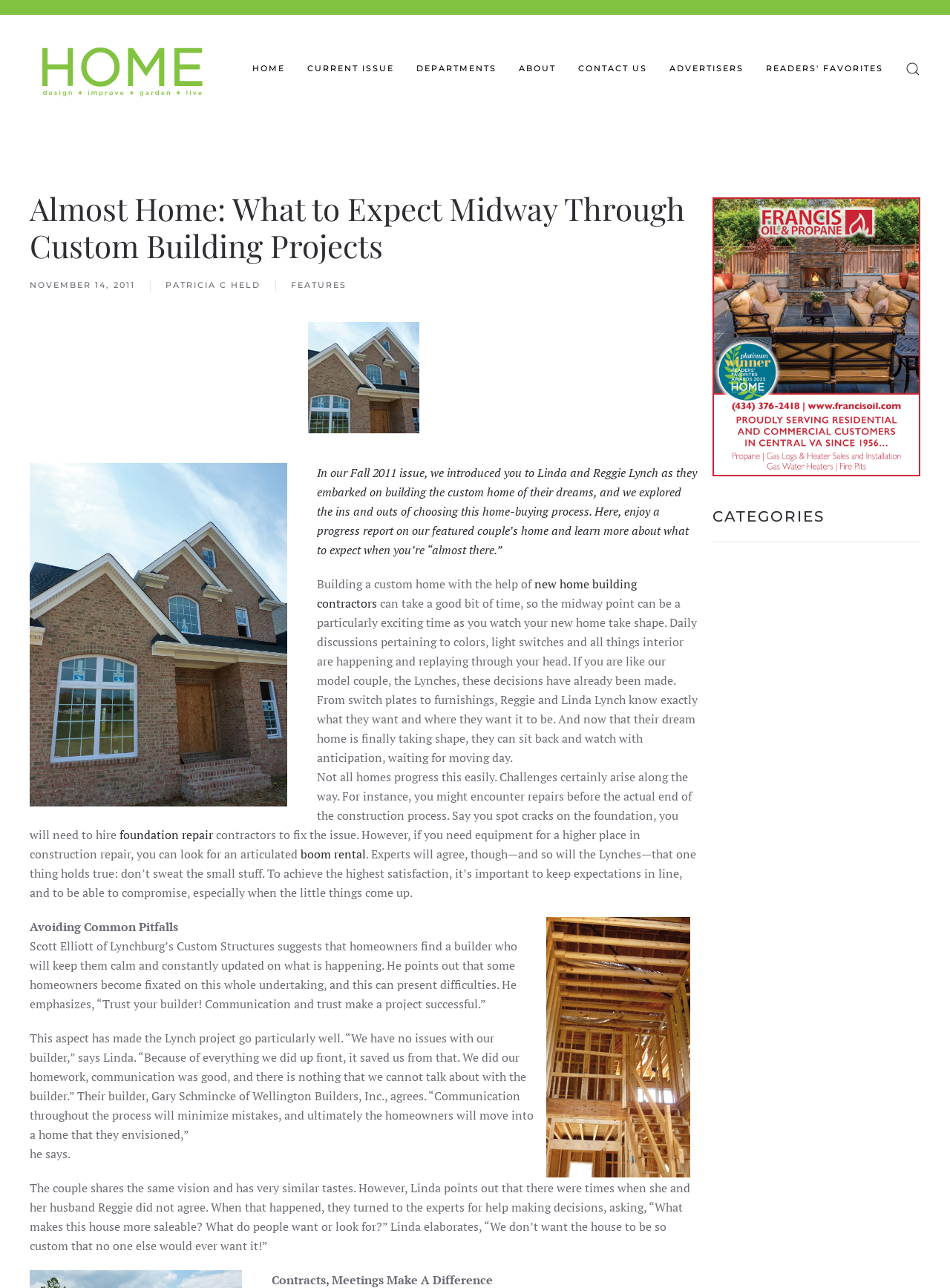Identify and provide the text of the main header on the webpage.

Almost Home: What to Expect Midway Through Custom Building Projects